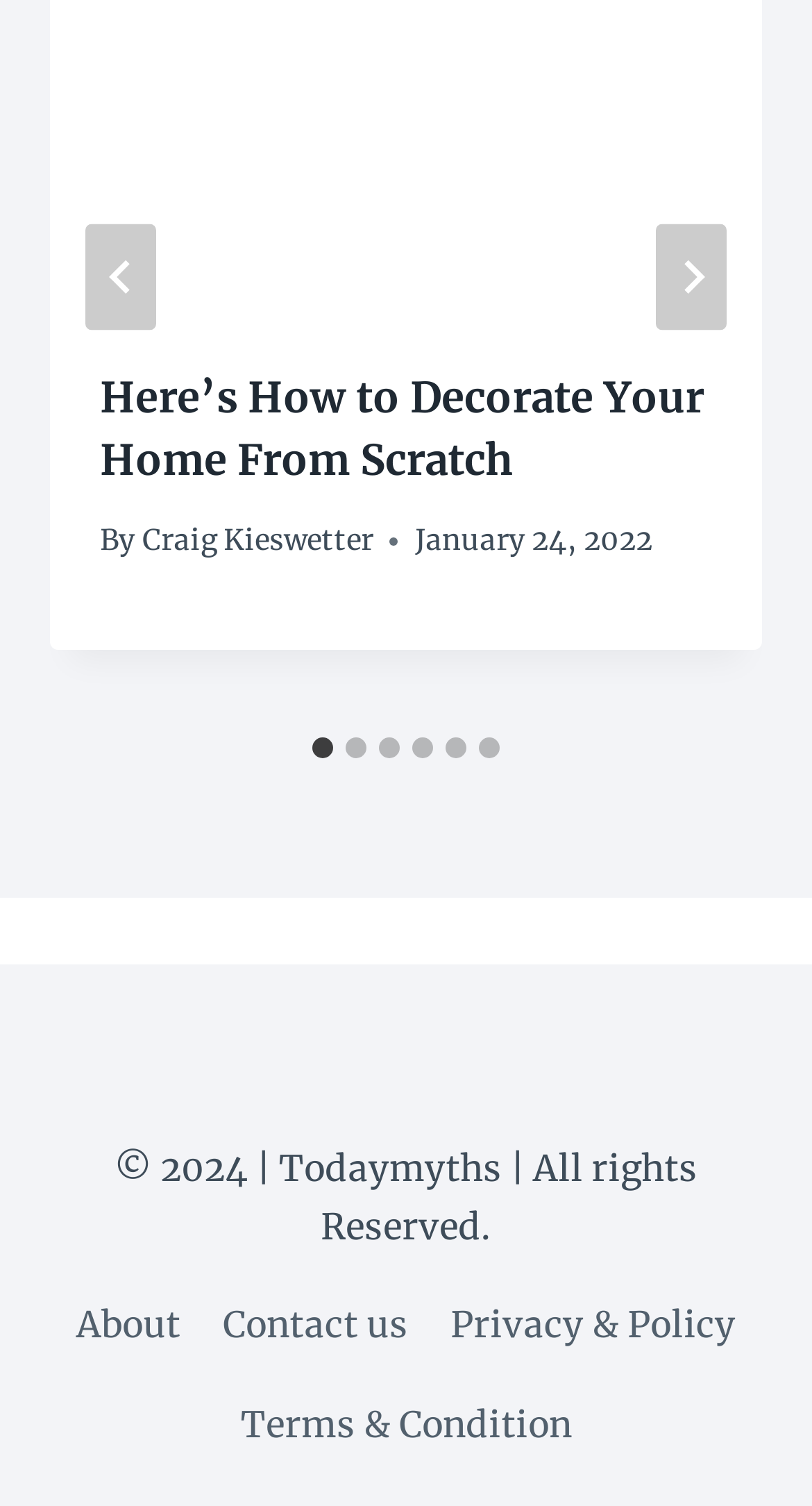Pinpoint the bounding box coordinates of the element that must be clicked to accomplish the following instruction: "Select slide 2". The coordinates should be in the format of four float numbers between 0 and 1, i.e., [left, top, right, bottom].

[0.426, 0.489, 0.451, 0.503]